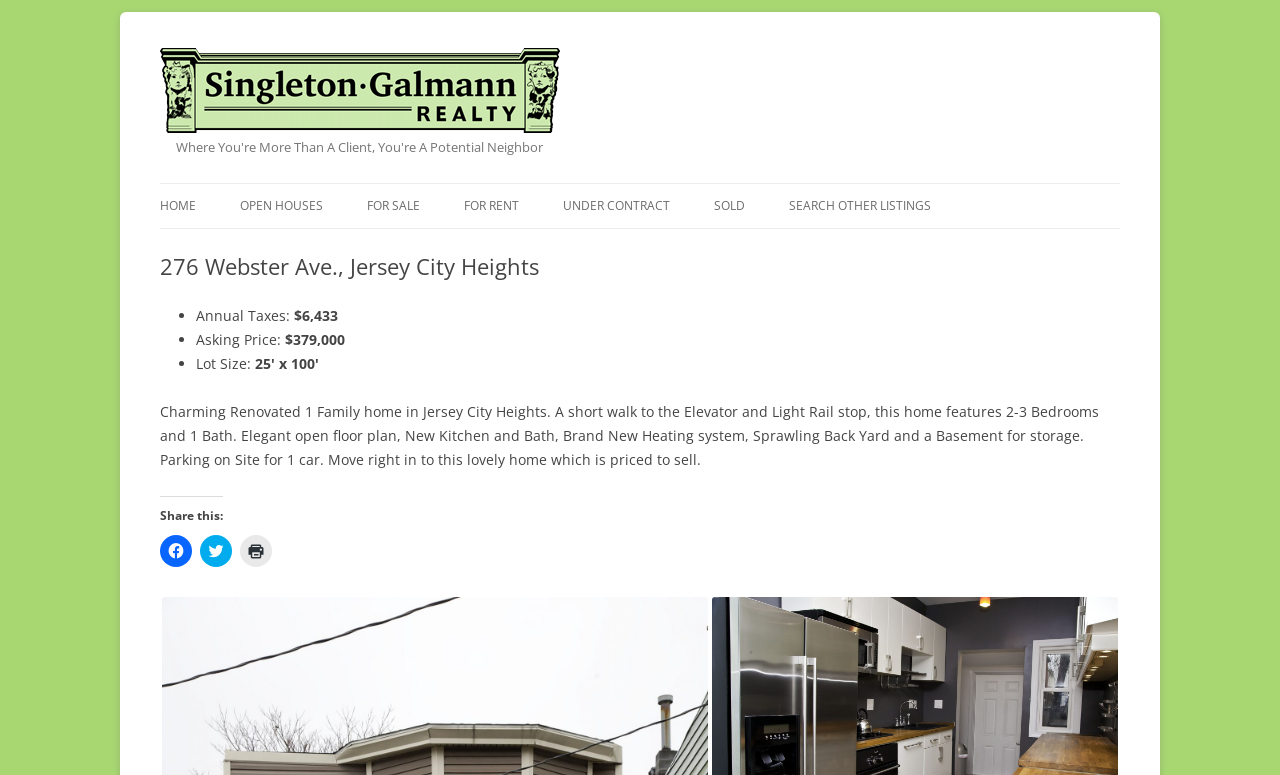Can you determine the bounding box coordinates of the area that needs to be clicked to fulfill the following instruction: "View 276 Webster Ave - Kitchen"?

[0.555, 0.931, 0.875, 0.955]